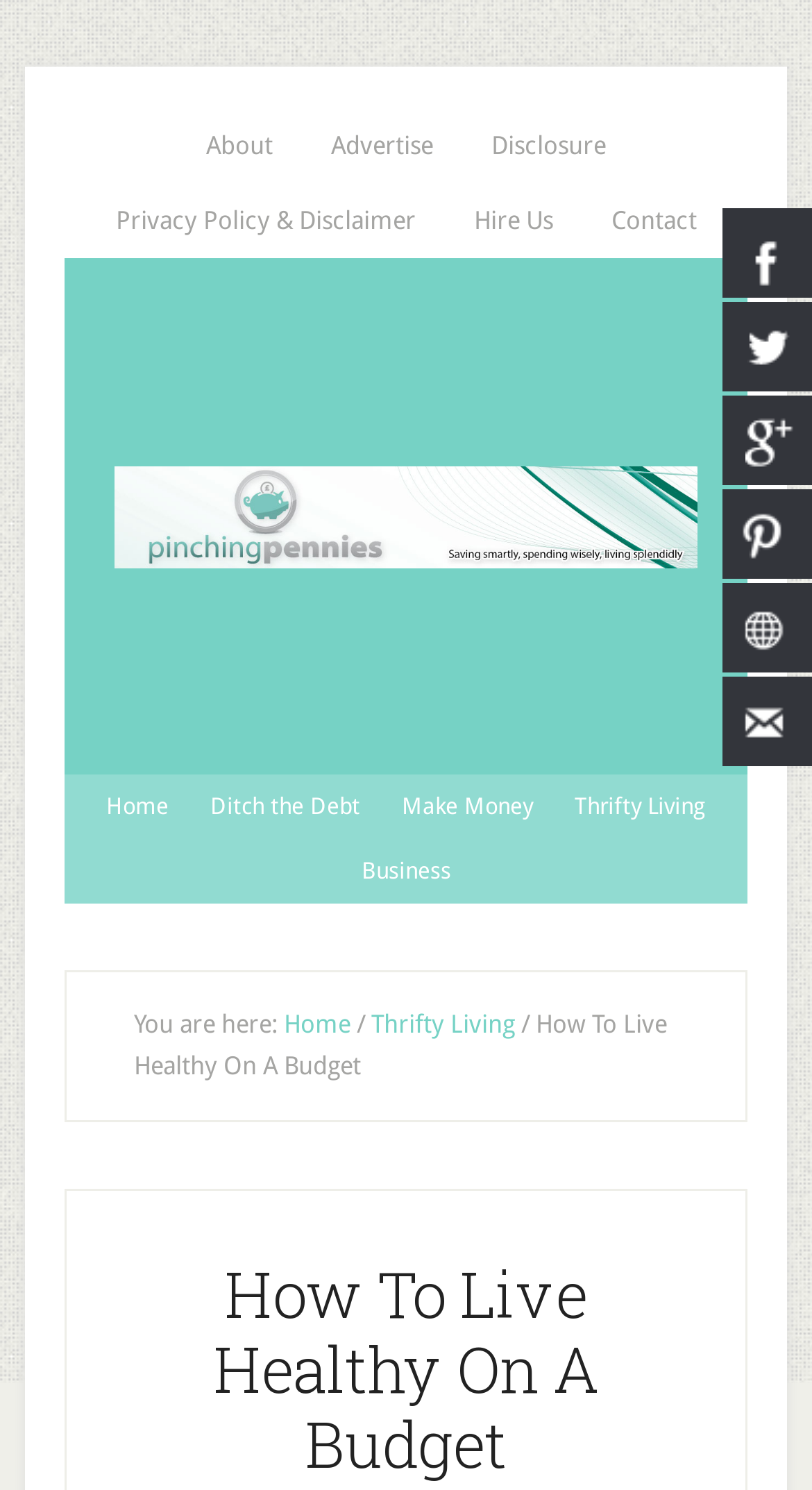What is the current page?
Use the screenshot to answer the question with a single word or phrase.

Thrifty Living